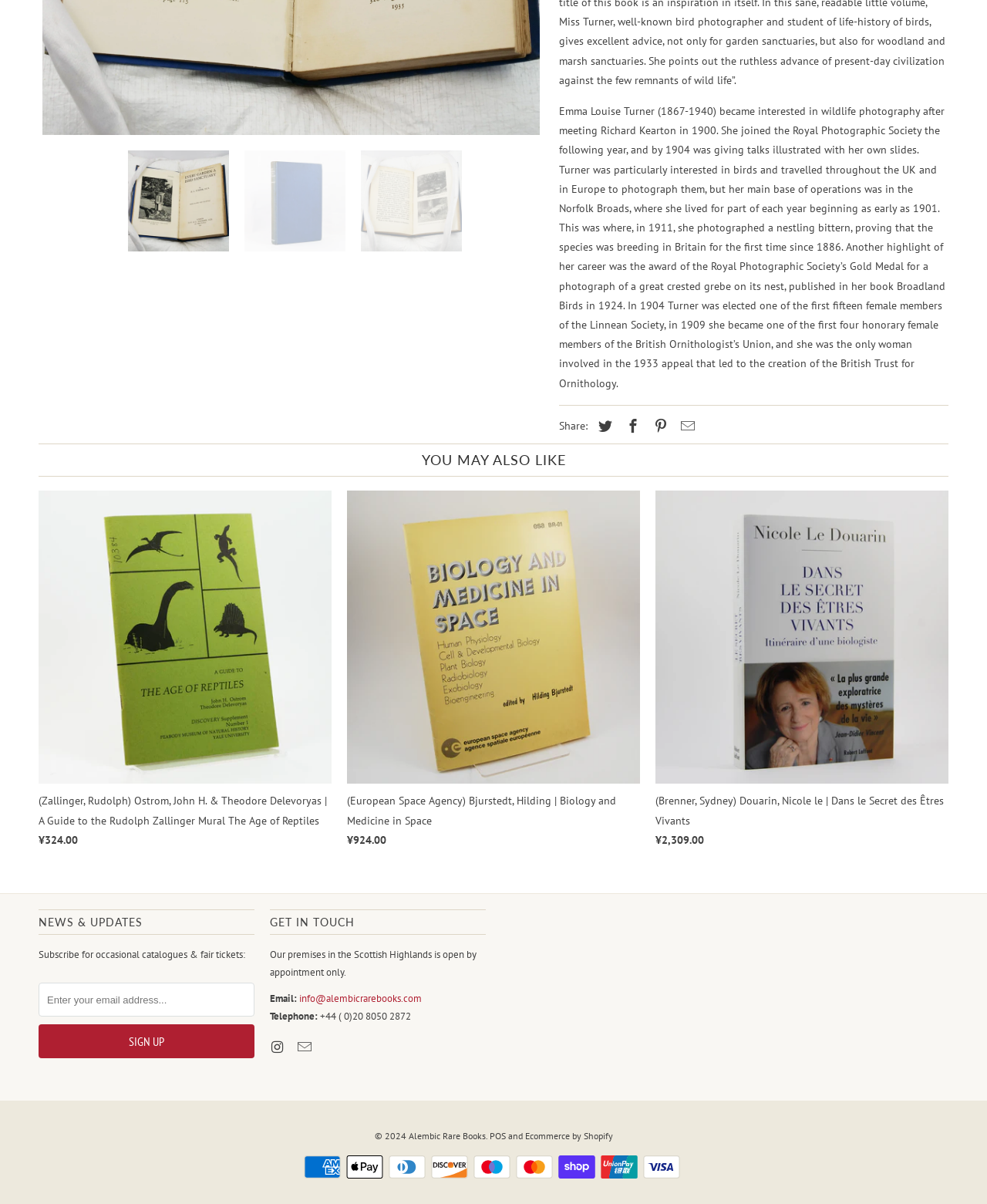Given the element description value="Sign Up", specify the bounding box coordinates of the corresponding UI element in the format (top-left x, top-left y, bottom-right x, bottom-right y). All values must be between 0 and 1.

[0.039, 0.851, 0.258, 0.879]